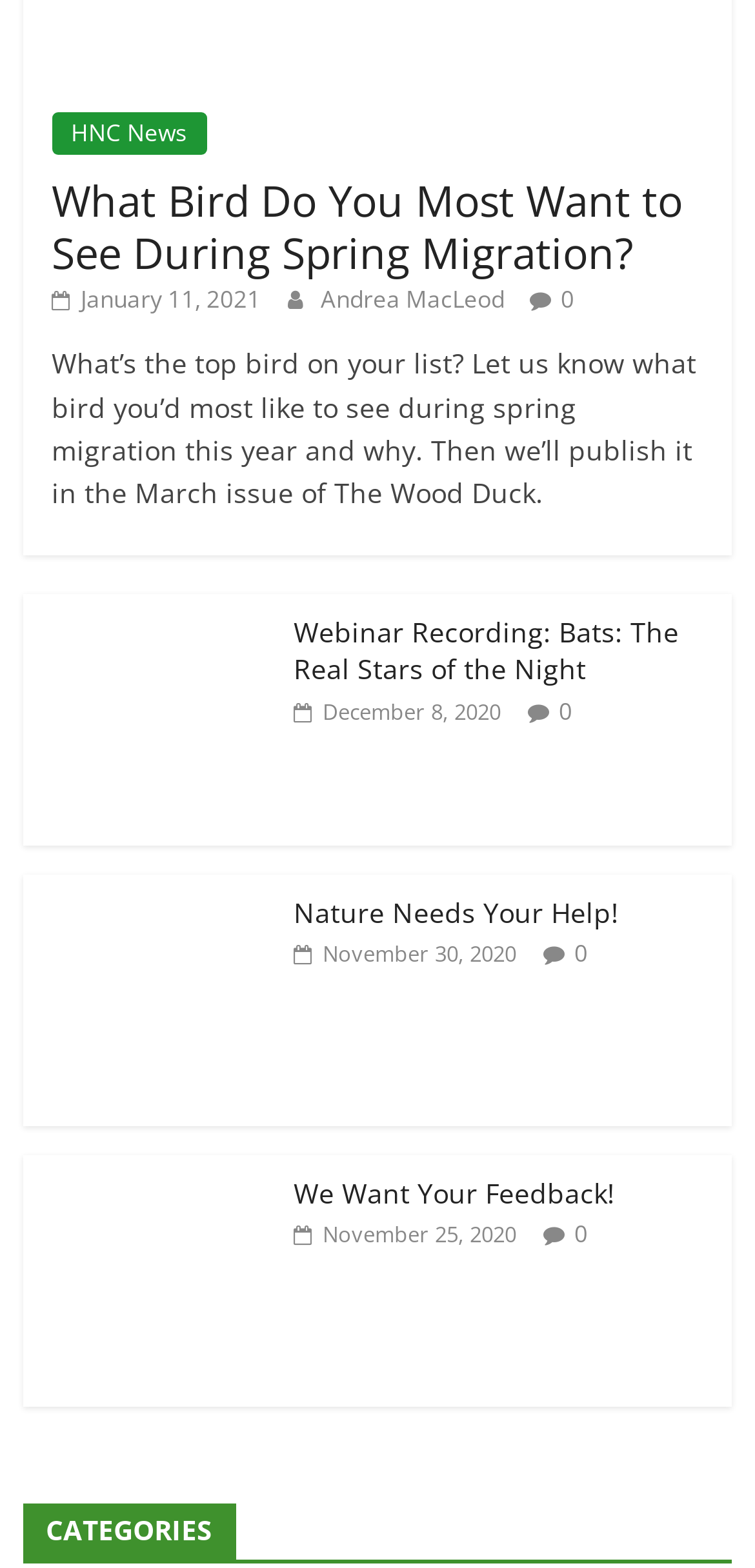Please locate the bounding box coordinates of the element that should be clicked to complete the given instruction: "View the webinar recording about bats".

[0.03, 0.38, 0.363, 0.403]